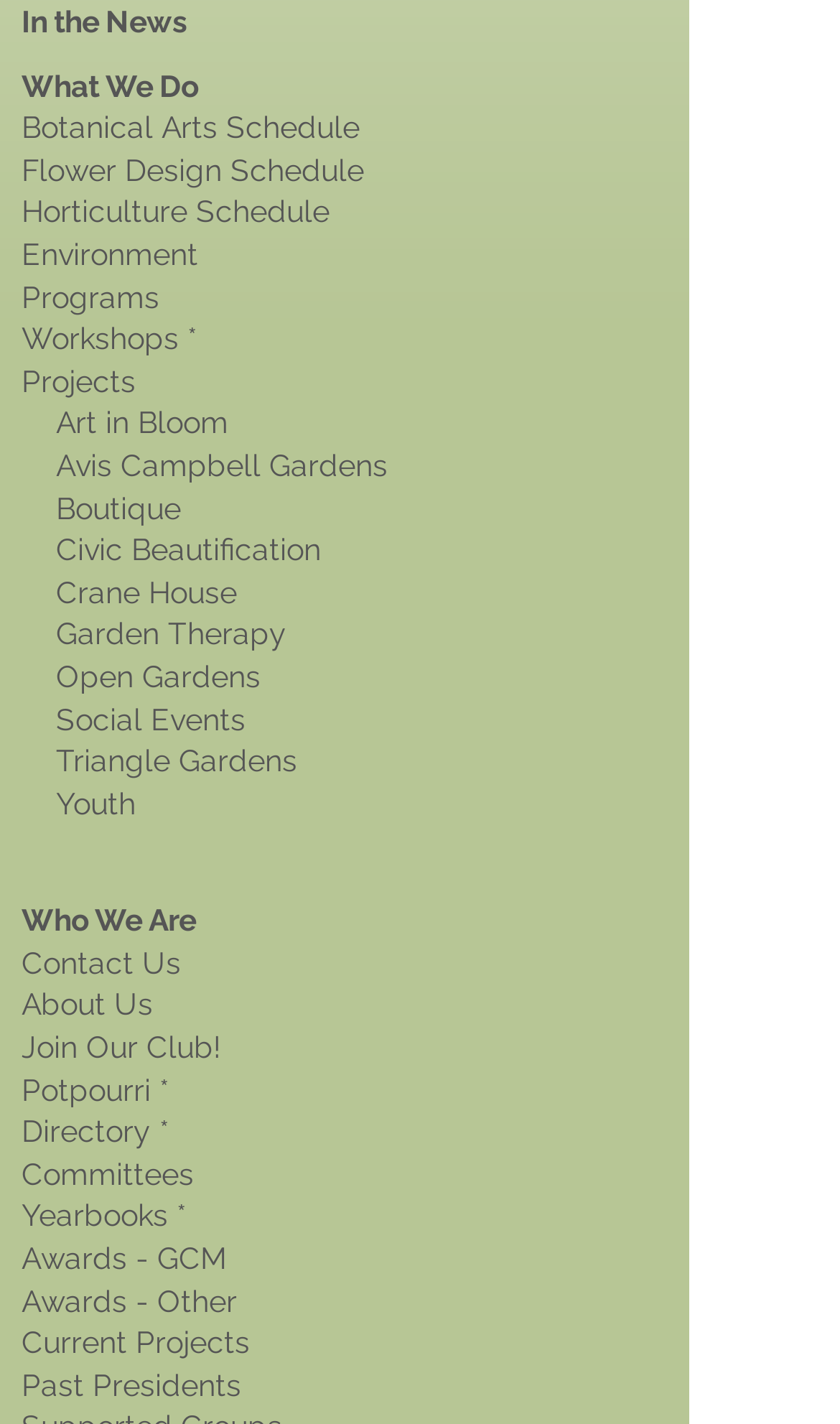Please predict the bounding box coordinates of the element's region where a click is necessary to complete the following instruction: "Contact the organization". The coordinates should be represented by four float numbers between 0 and 1, i.e., [left, top, right, bottom].

[0.026, 0.664, 0.215, 0.688]